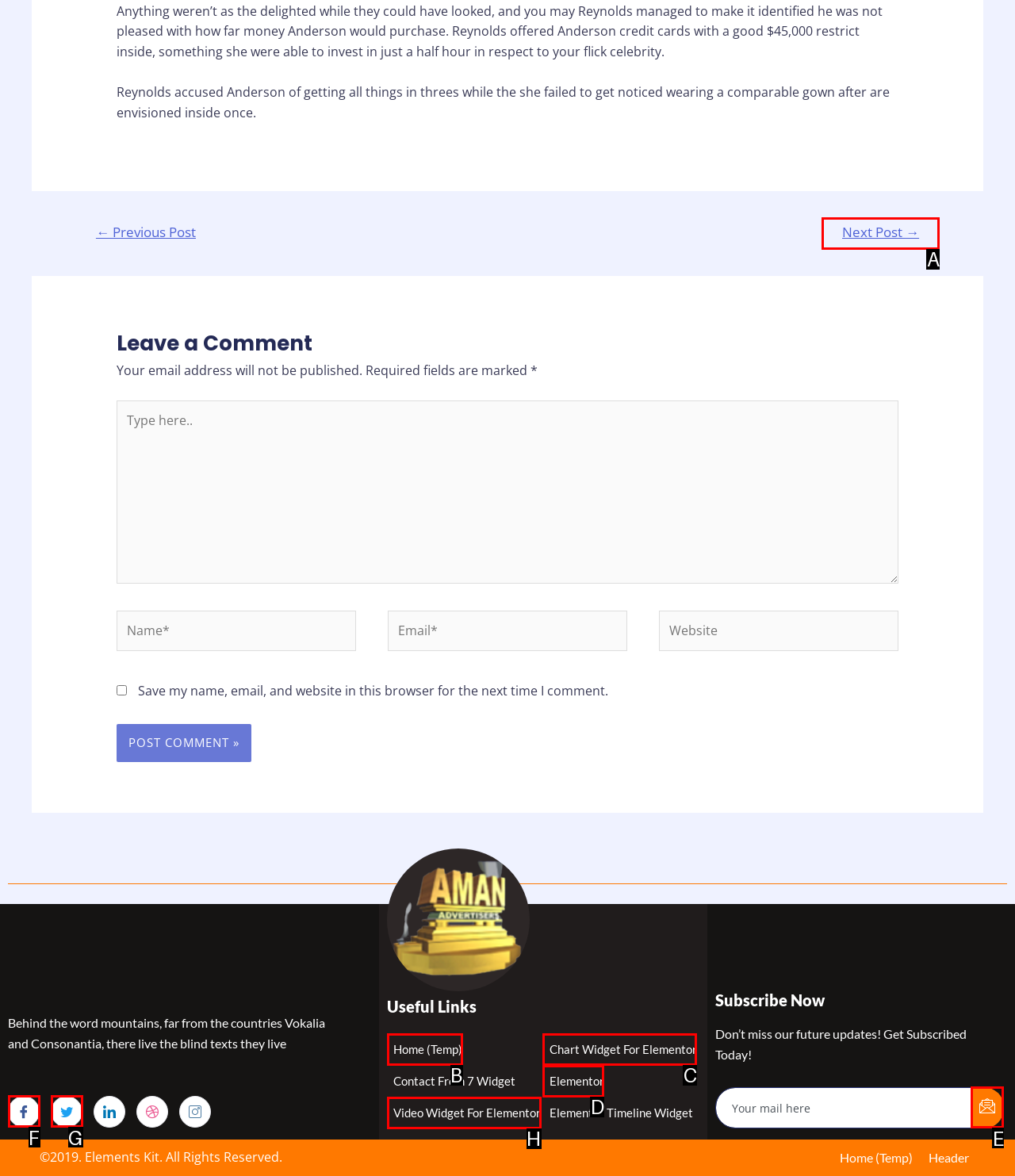Identify the HTML element that best matches the description: Home (Temp). Provide your answer by selecting the corresponding letter from the given options.

B